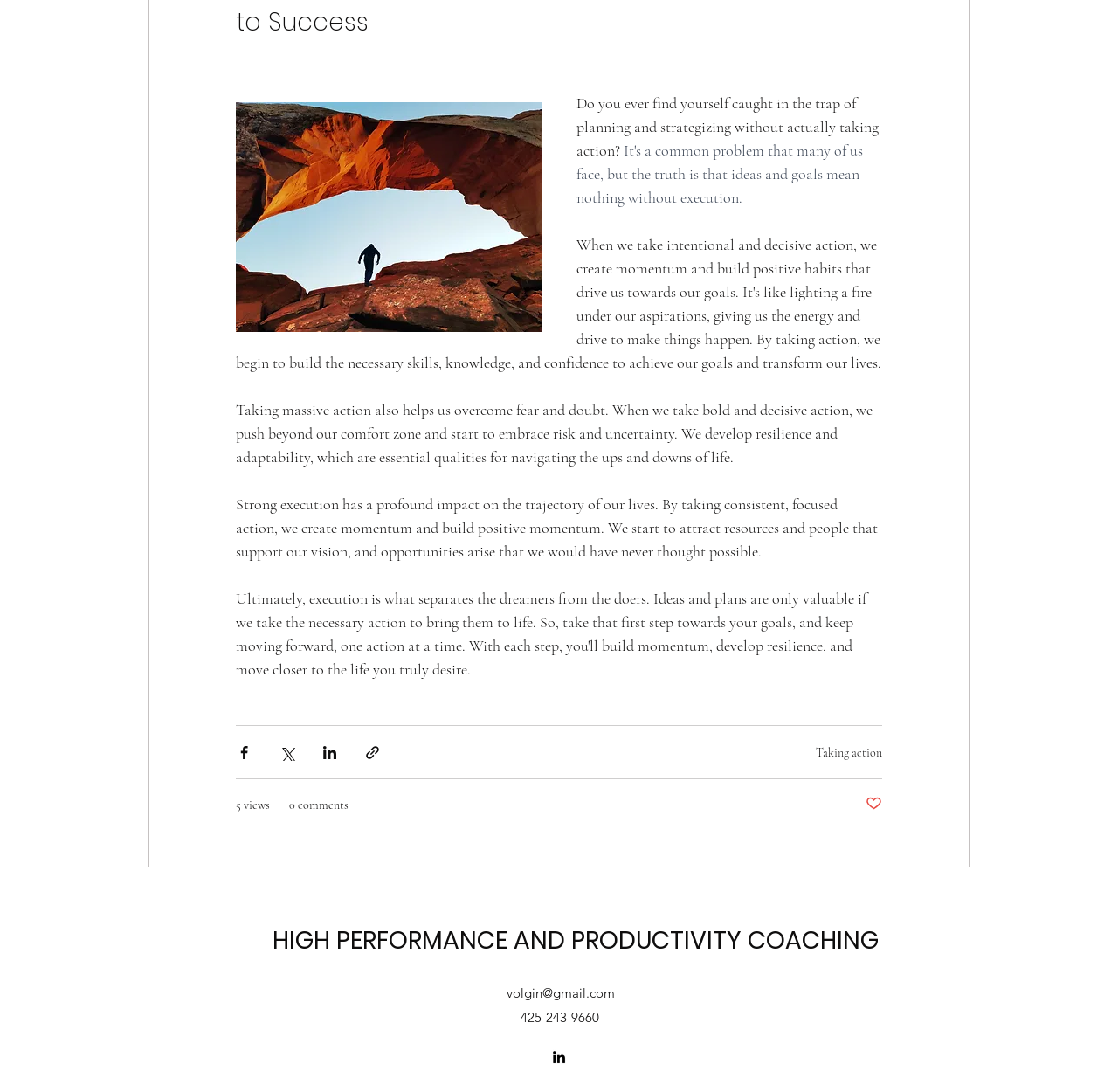Identify the bounding box coordinates for the UI element described as follows: volgin@gmail.com. Use the format (top-left x, top-left y, bottom-right x, bottom-right y) and ensure all values are floating point numbers between 0 and 1.

[0.453, 0.901, 0.55, 0.916]